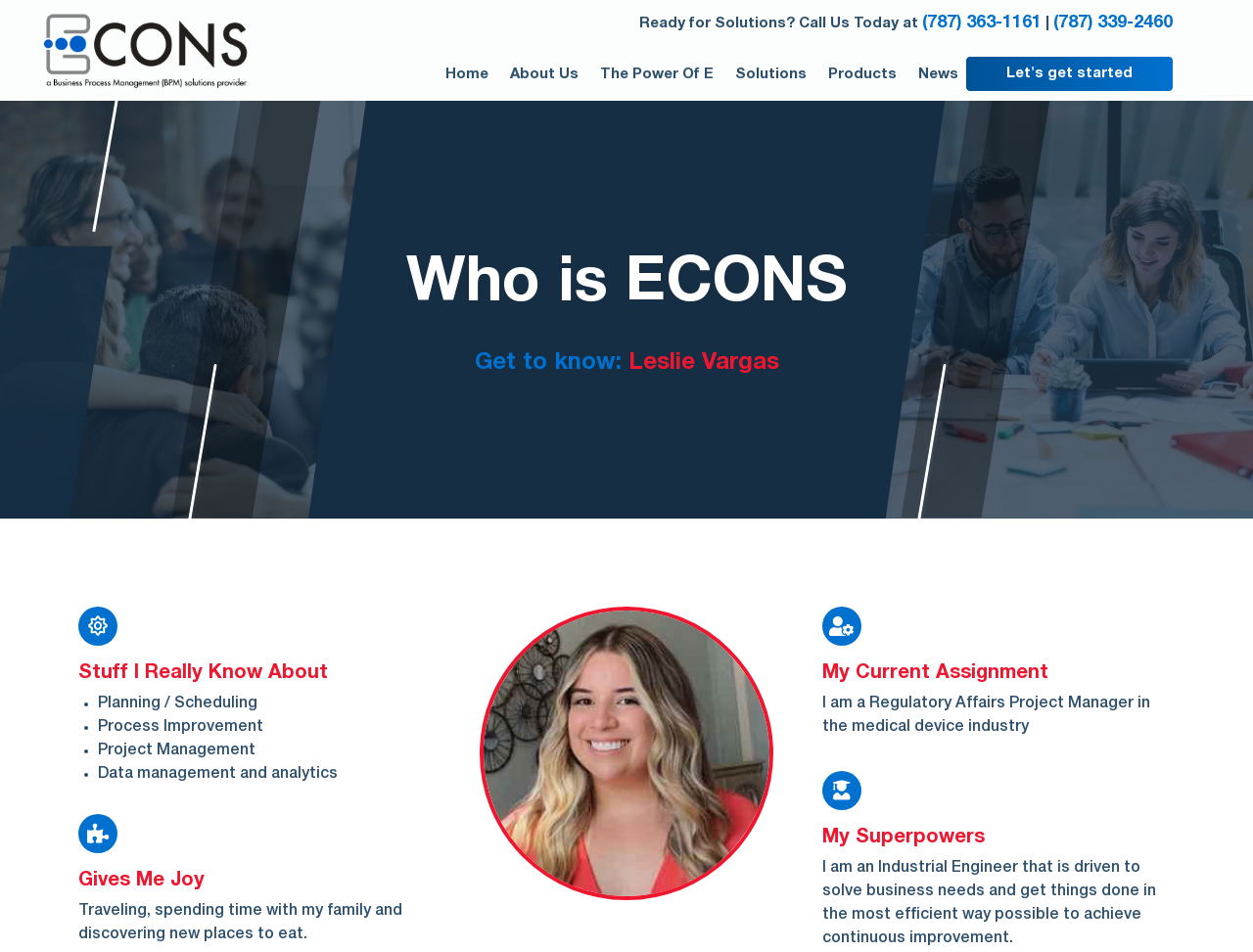What is Leslie Vargas's profession?
Please respond to the question thoroughly and include all relevant details.

I inferred this from the heading 'My Current Assignment' which mentions that Leslie Vargas is a Regulatory Affairs Project Manager in the medical device industry.